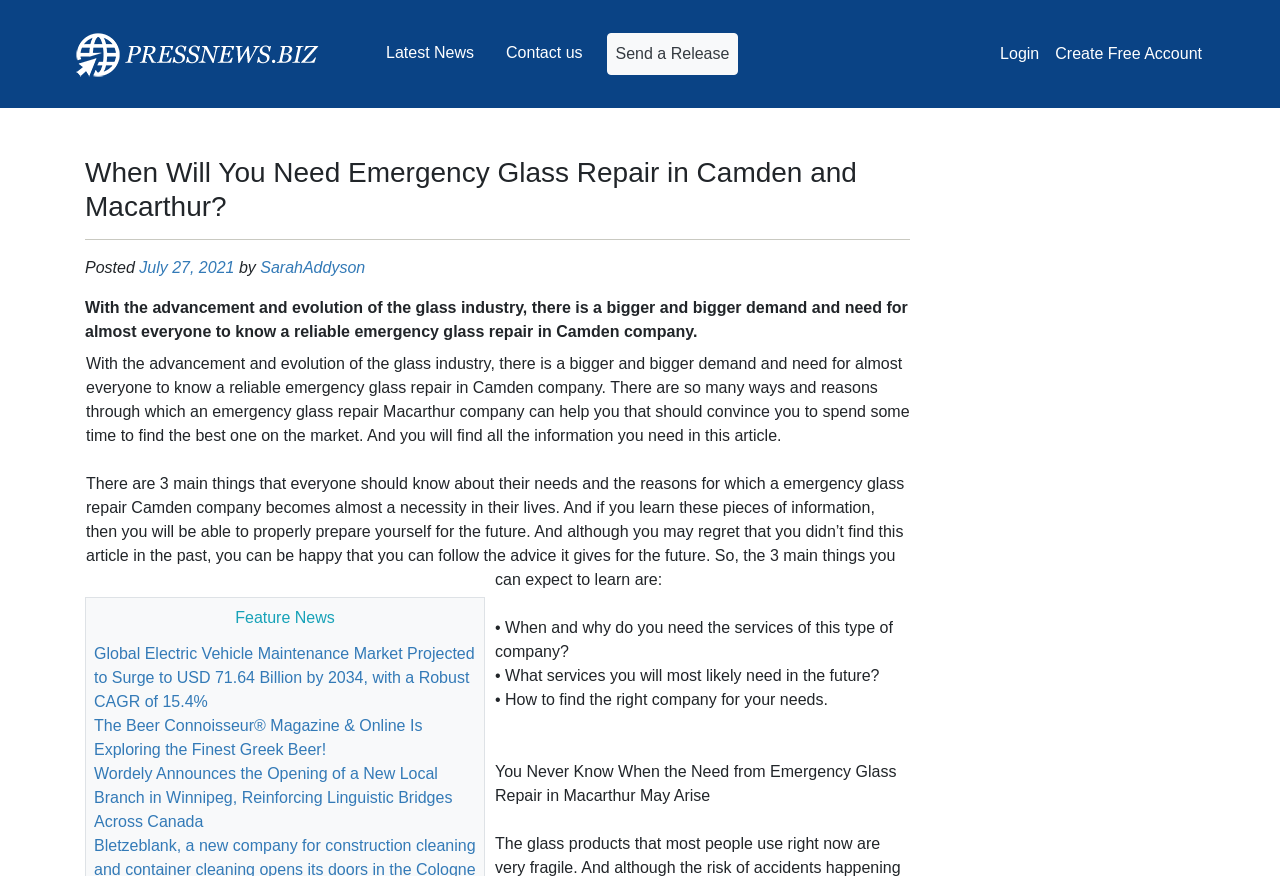Respond to the question below with a single word or phrase:
What are the three main things to learn about emergency glass repair?

When to need, services needed, and finding the right company